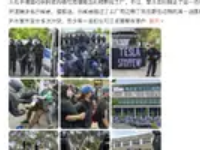Generate an in-depth description of the visual content.

The image captures a scene from a recent protest against Tesla, occurring outside its super factory in Grünheide, Brandenburg, Germany. A group of demonstrators, identifiable by their blue hats and masks, has gathered, showcasing a strong display of dissent toward Tesla's proposed expansion plans. The photographs depict various moments of the protest, including signs and the presence of law enforcement. This event forms part of a larger narrative surrounding public sentiment and corporate expansion, particularly concerning environmental and social impacts.